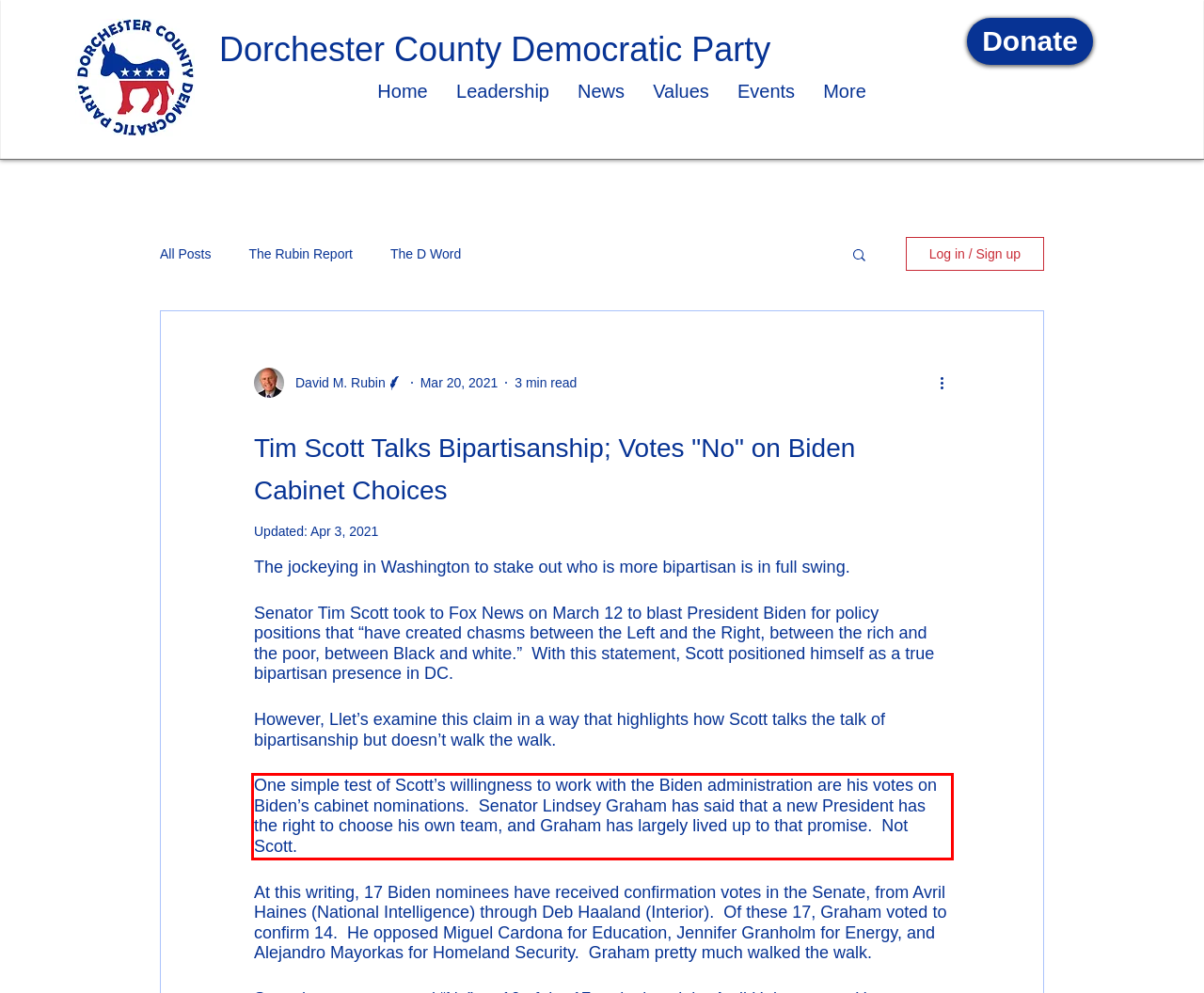Given a screenshot of a webpage containing a red rectangle bounding box, extract and provide the text content found within the red bounding box.

One simple test of Scott’s willingness to work with the Biden administration are his votes on Biden’s cabinet nominations. Senator Lindsey Graham has said that a new President has the right to choose his own team, and Graham has largely lived up to that promise. Not Scott.